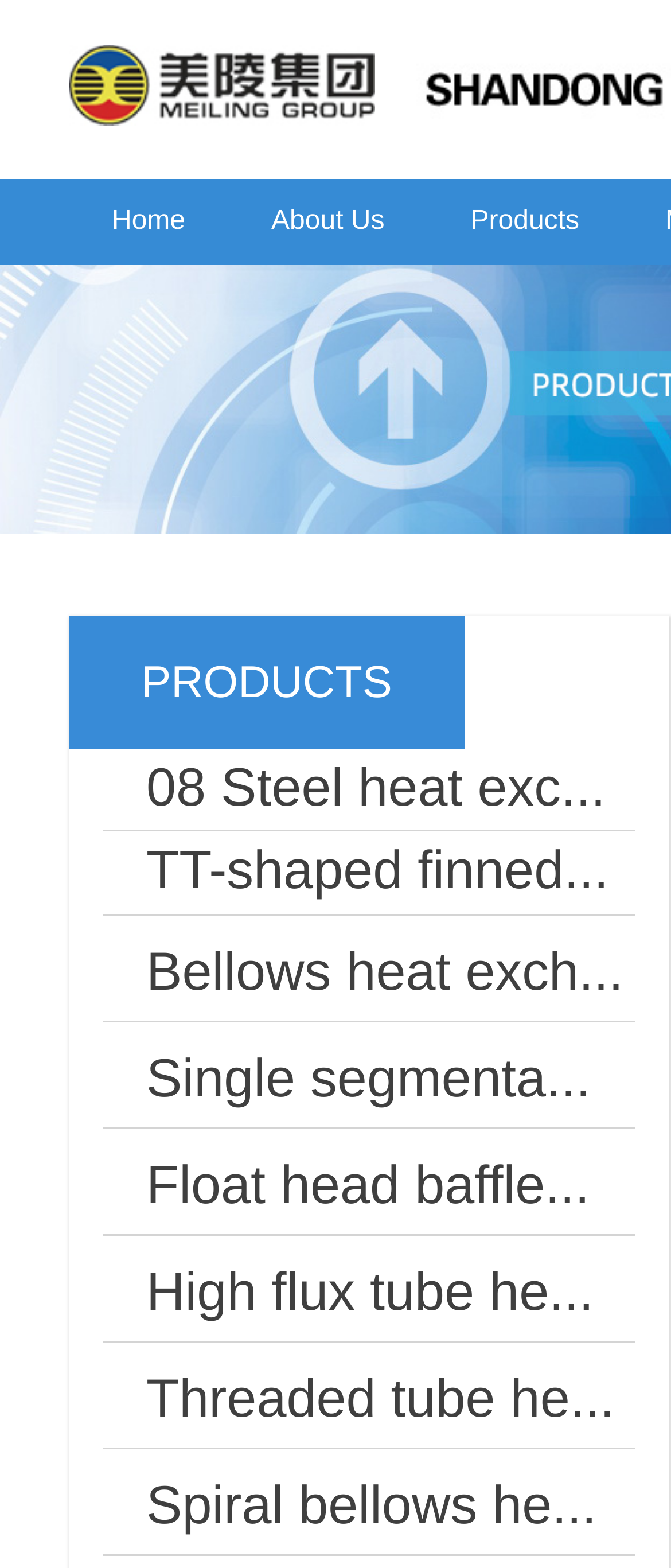Could you highlight the region that needs to be clicked to execute the instruction: "Explore the PRODUCTS section"?

[0.103, 0.393, 0.692, 0.478]